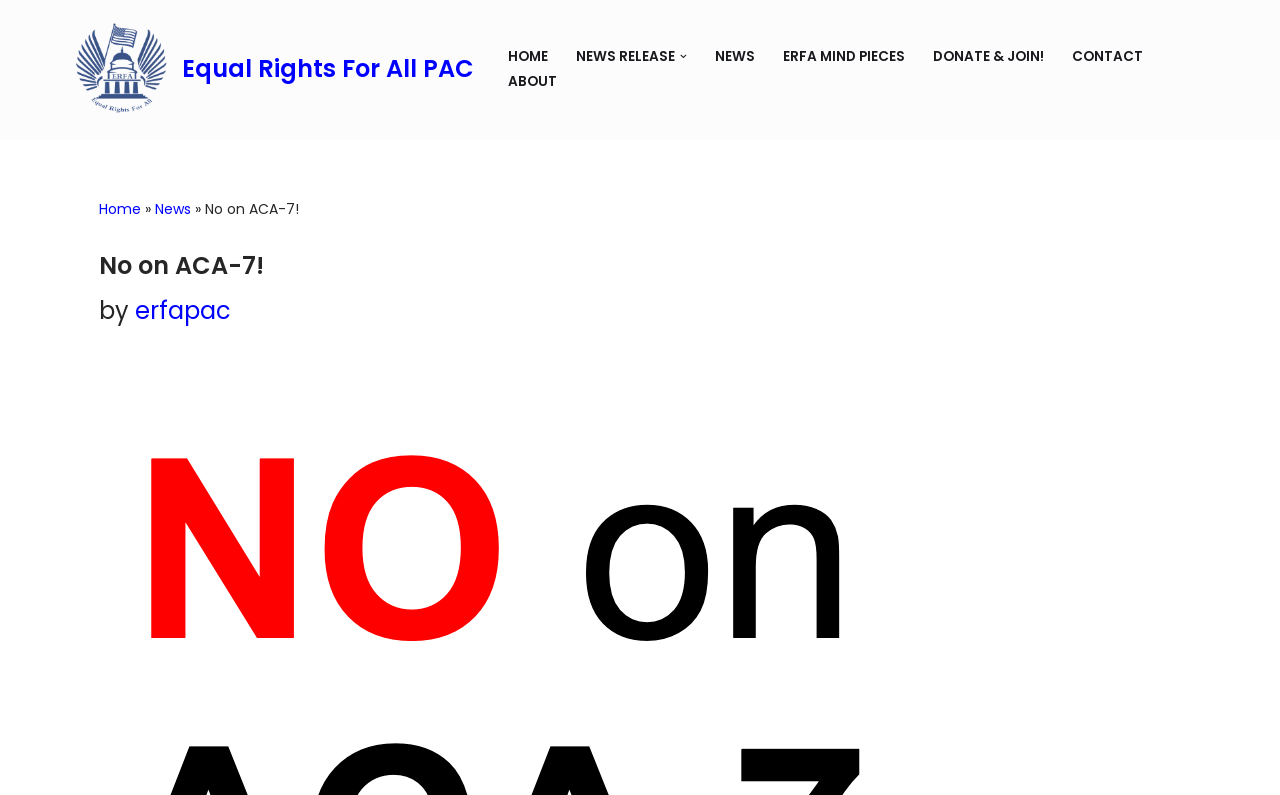How many menu items are in the primary menu?
Offer a detailed and exhaustive answer to the question.

The primary menu has 7 menu items, which can be found by counting the link elements that are children of the navigation element with the description 'Primary Menu'.